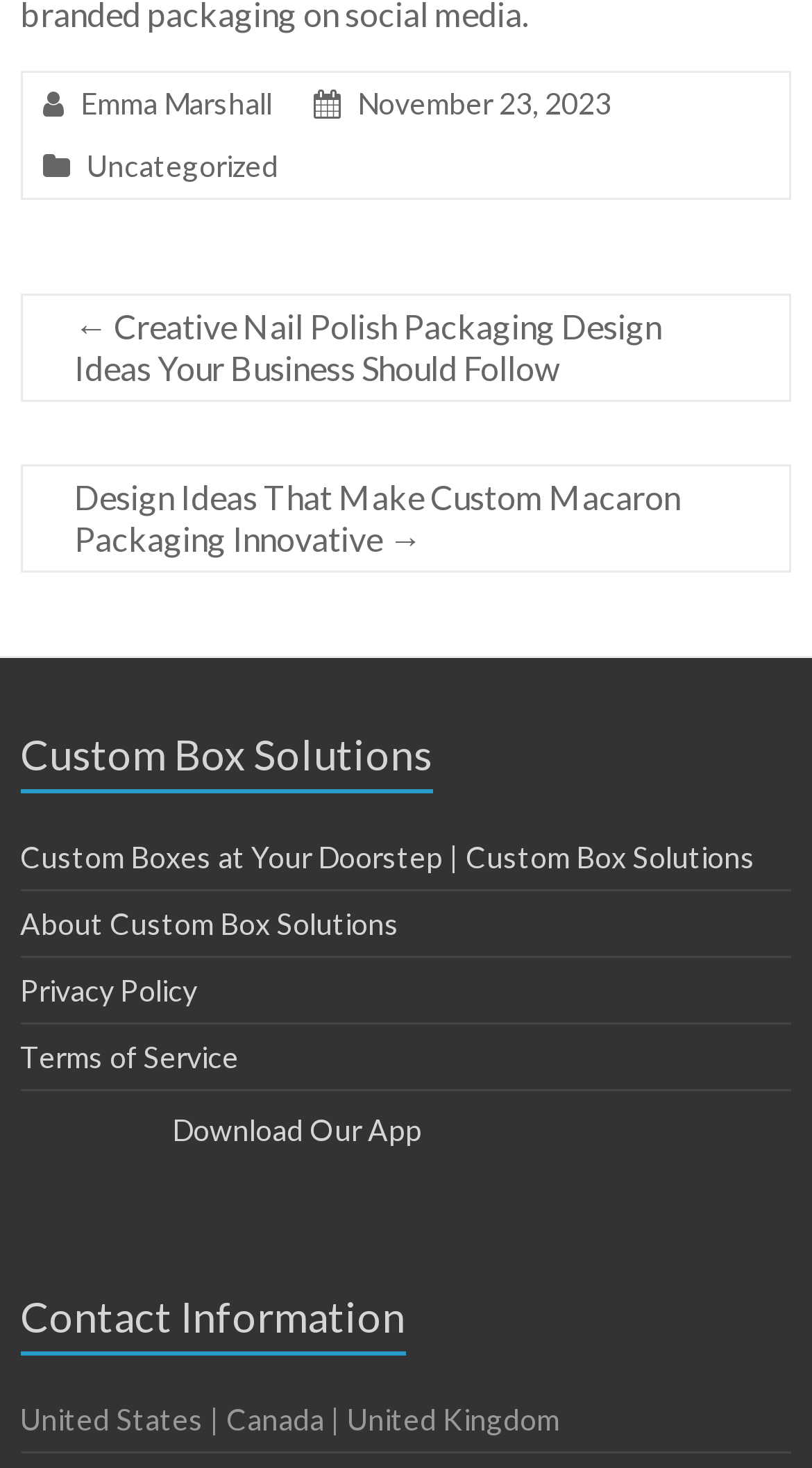What is the name of the company?
Kindly offer a detailed explanation using the data available in the image.

The name of the company is found in the complementary section of the webpage, which is indicated by the element with the OCR text 'Custom Box Solutions'.